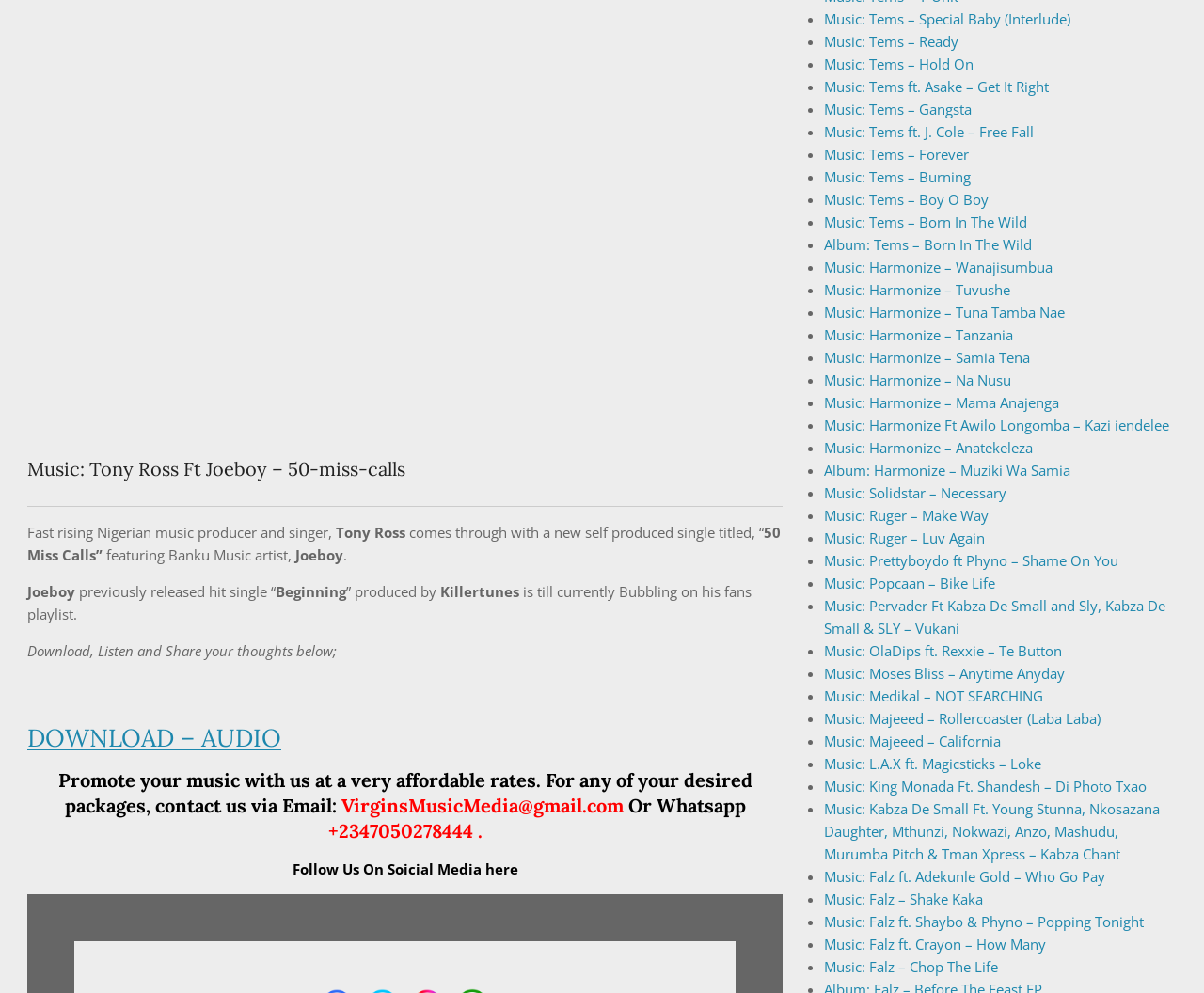Provide the bounding box coordinates of the HTML element described by the text: "Music: Tems – Gangsta".

[0.685, 0.101, 0.807, 0.12]